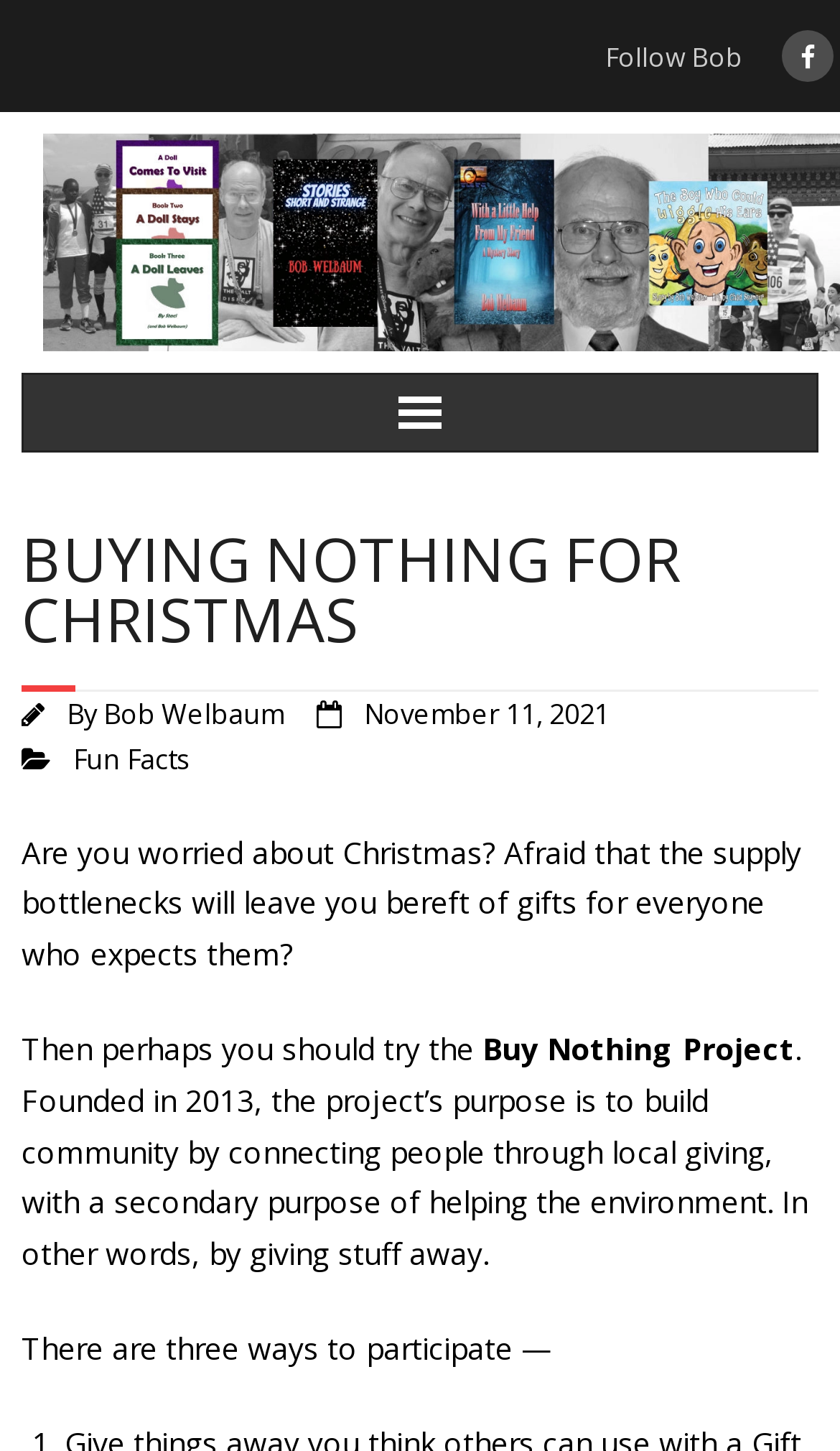Could you please study the image and provide a detailed answer to the question:
What is the concern mentioned at the beginning of the article?

The article starts by mentioning a concern that people may have, which is that 'supply bottlenecks will leave you bereft of gifts for everyone who expects them'.